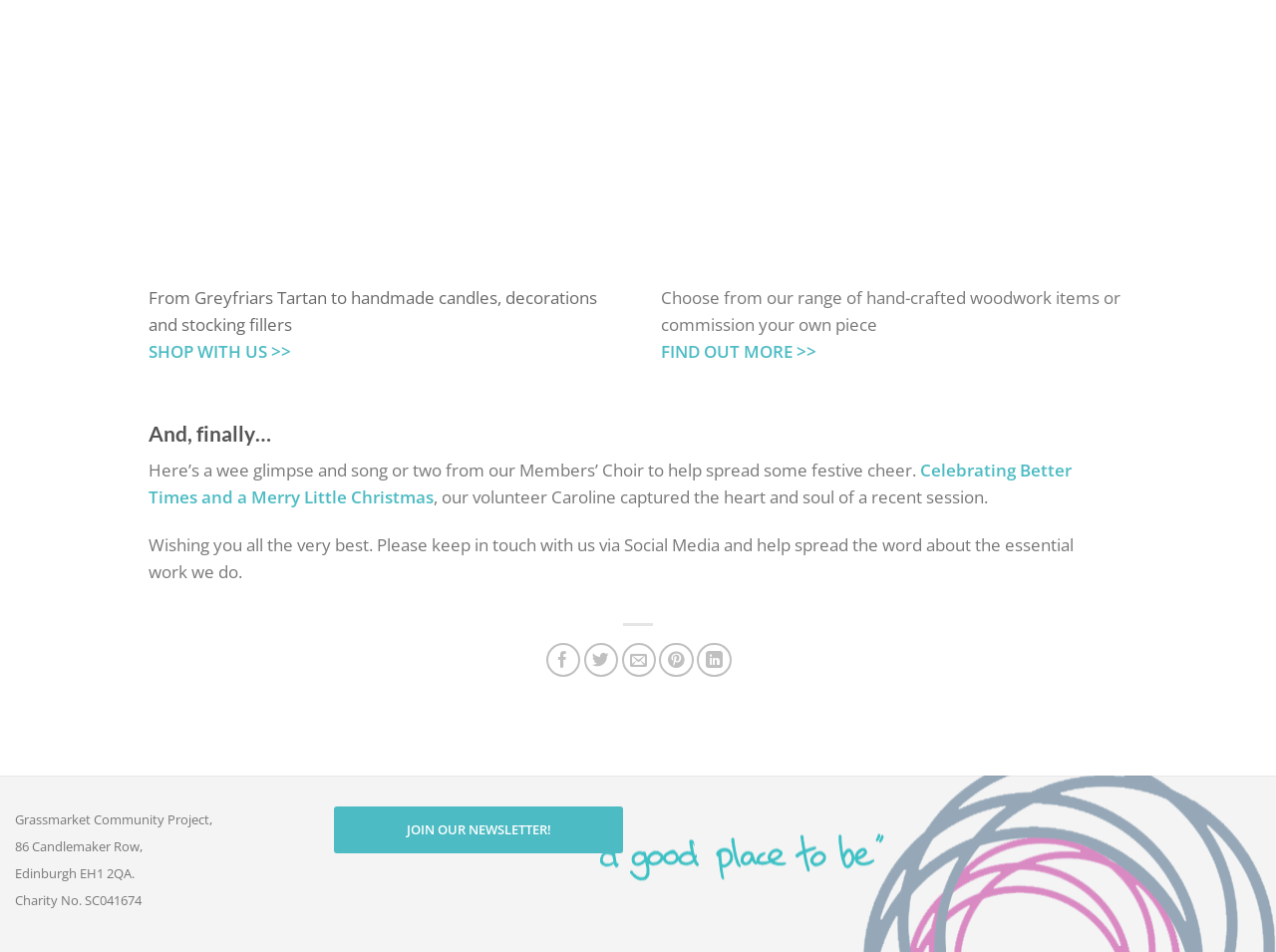Pinpoint the bounding box coordinates of the clickable area needed to execute the instruction: "Join our newsletter". The coordinates should be specified as four float numbers between 0 and 1, i.e., [left, top, right, bottom].

[0.262, 0.848, 0.488, 0.897]